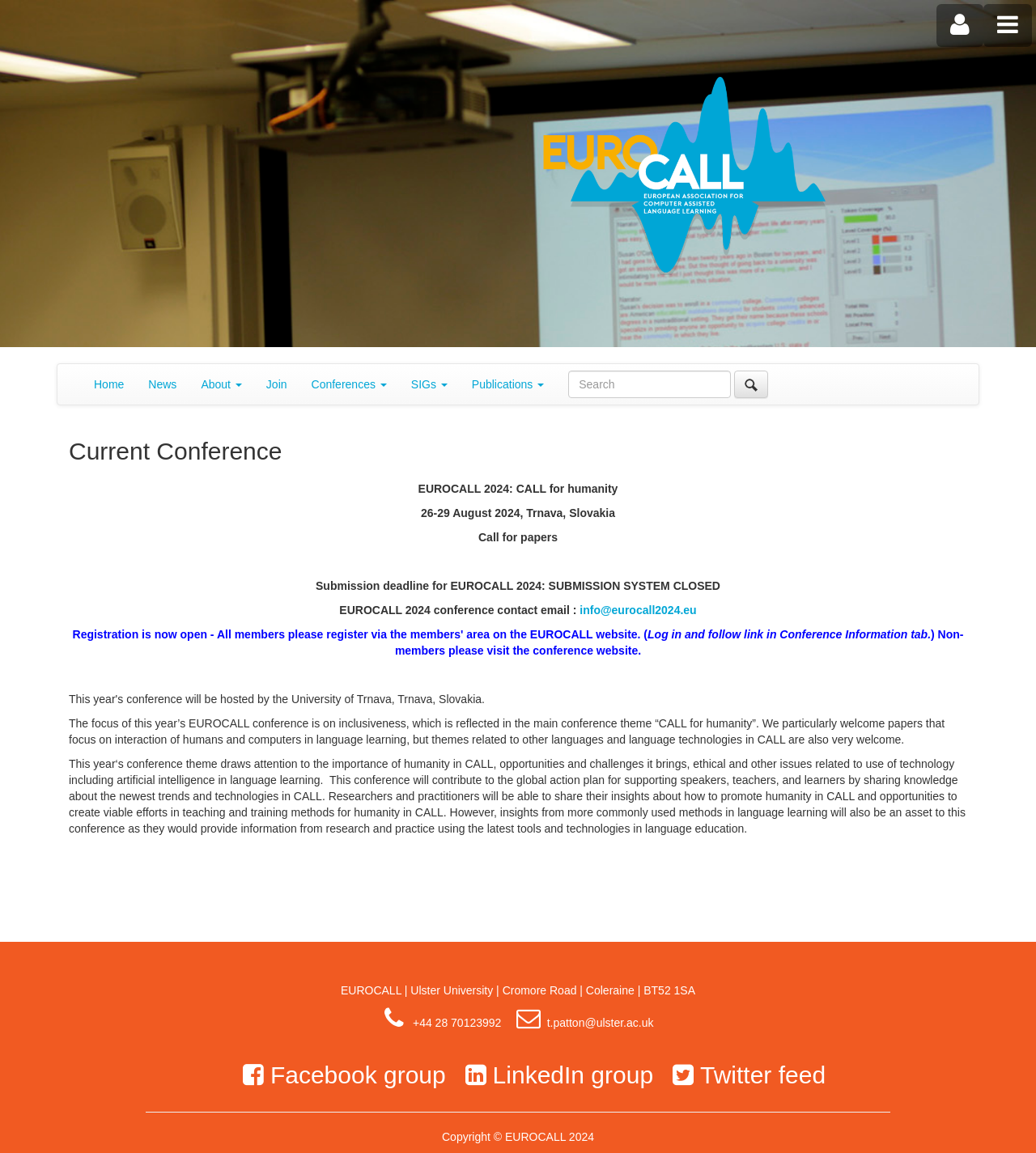Pinpoint the bounding box coordinates for the area that should be clicked to perform the following instruction: "Search for a keyword".

[0.537, 0.322, 0.753, 0.345]